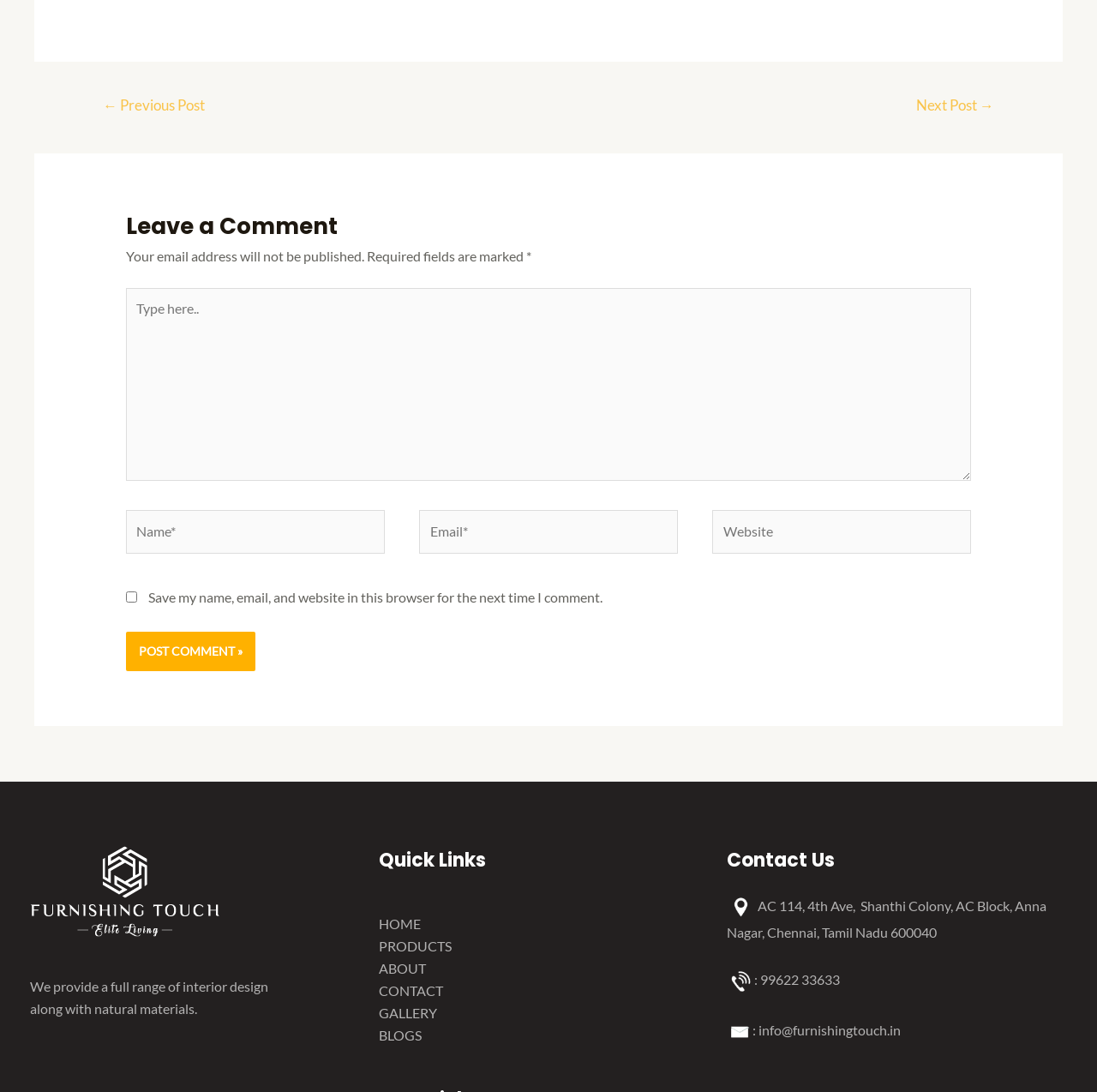What is the purpose of the text box at the top?
Give a one-word or short-phrase answer derived from the screenshot.

Leave a comment